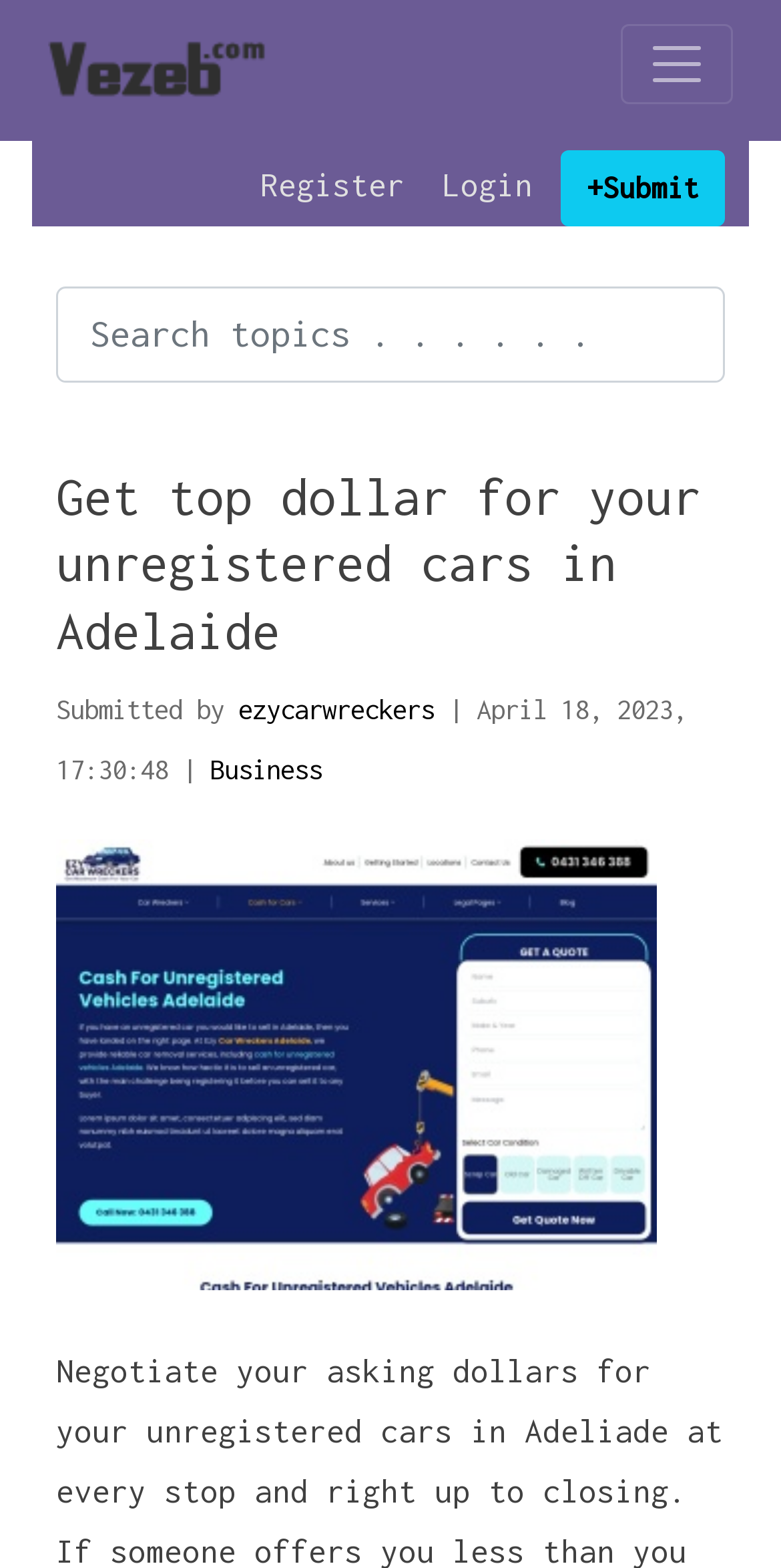Identify the bounding box of the UI element that matches this description: "aria-label="Toggle navigation"".

[0.795, 0.015, 0.938, 0.066]